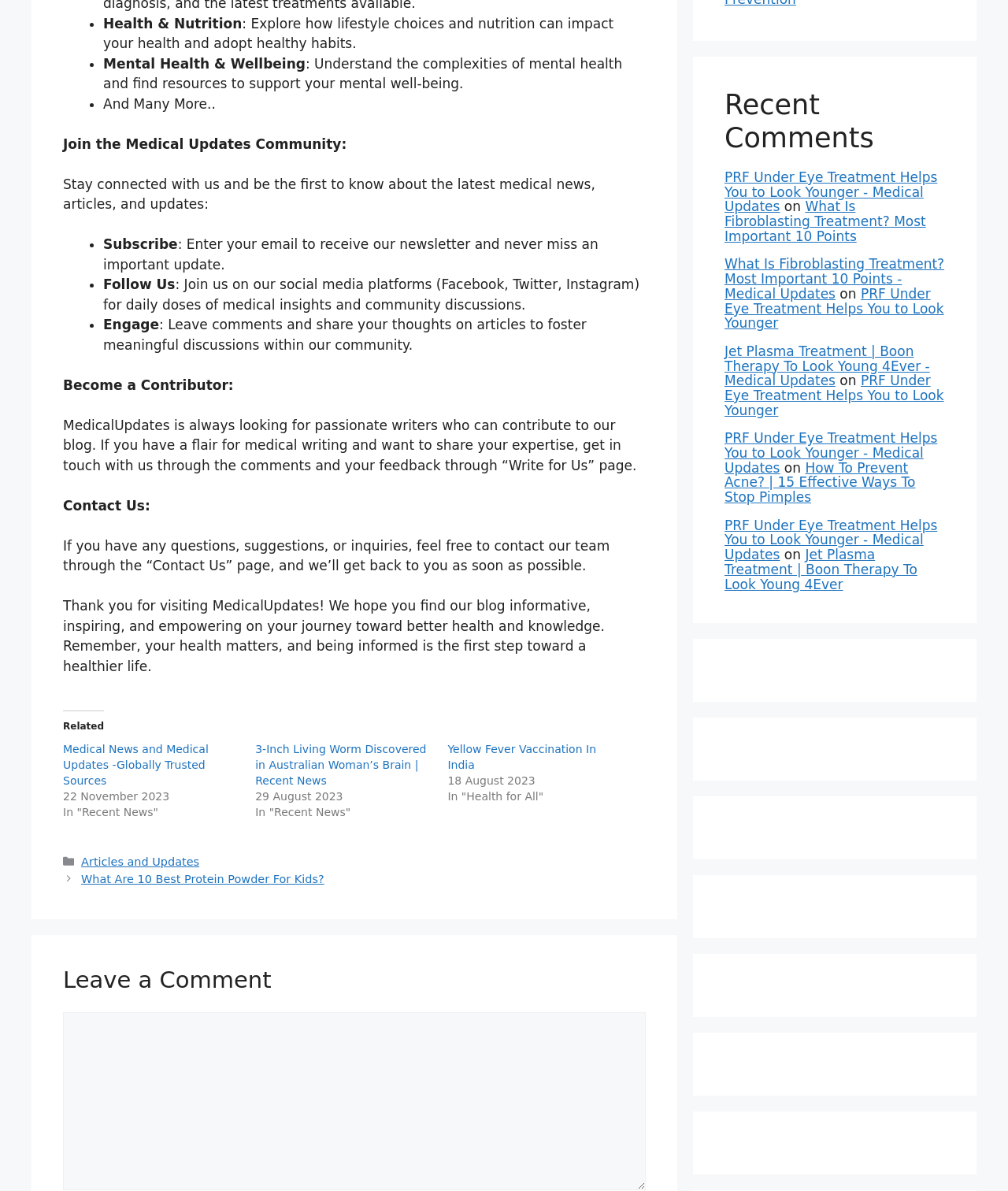Determine the bounding box coordinates for the area that should be clicked to carry out the following instruction: "Subscribe to the newsletter".

[0.102, 0.199, 0.176, 0.212]